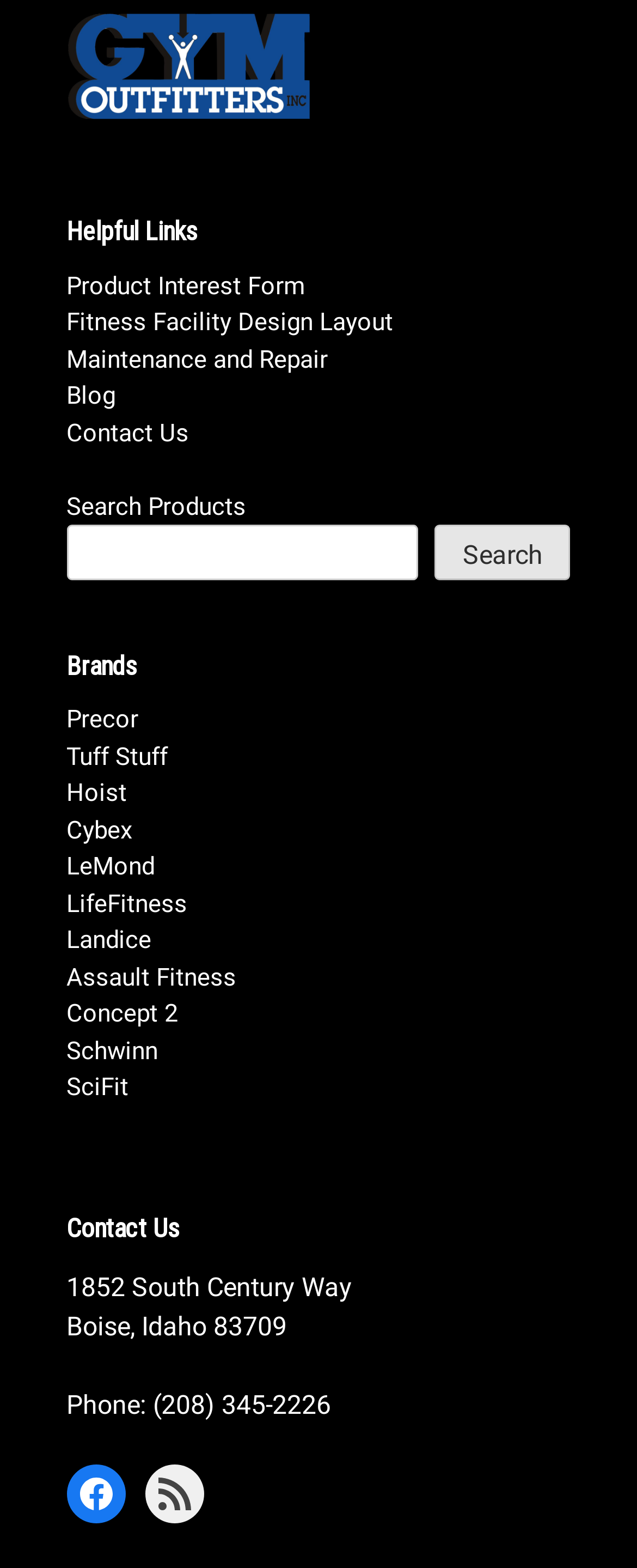Please locate the clickable area by providing the bounding box coordinates to follow this instruction: "Search for products".

[0.104, 0.335, 0.657, 0.37]